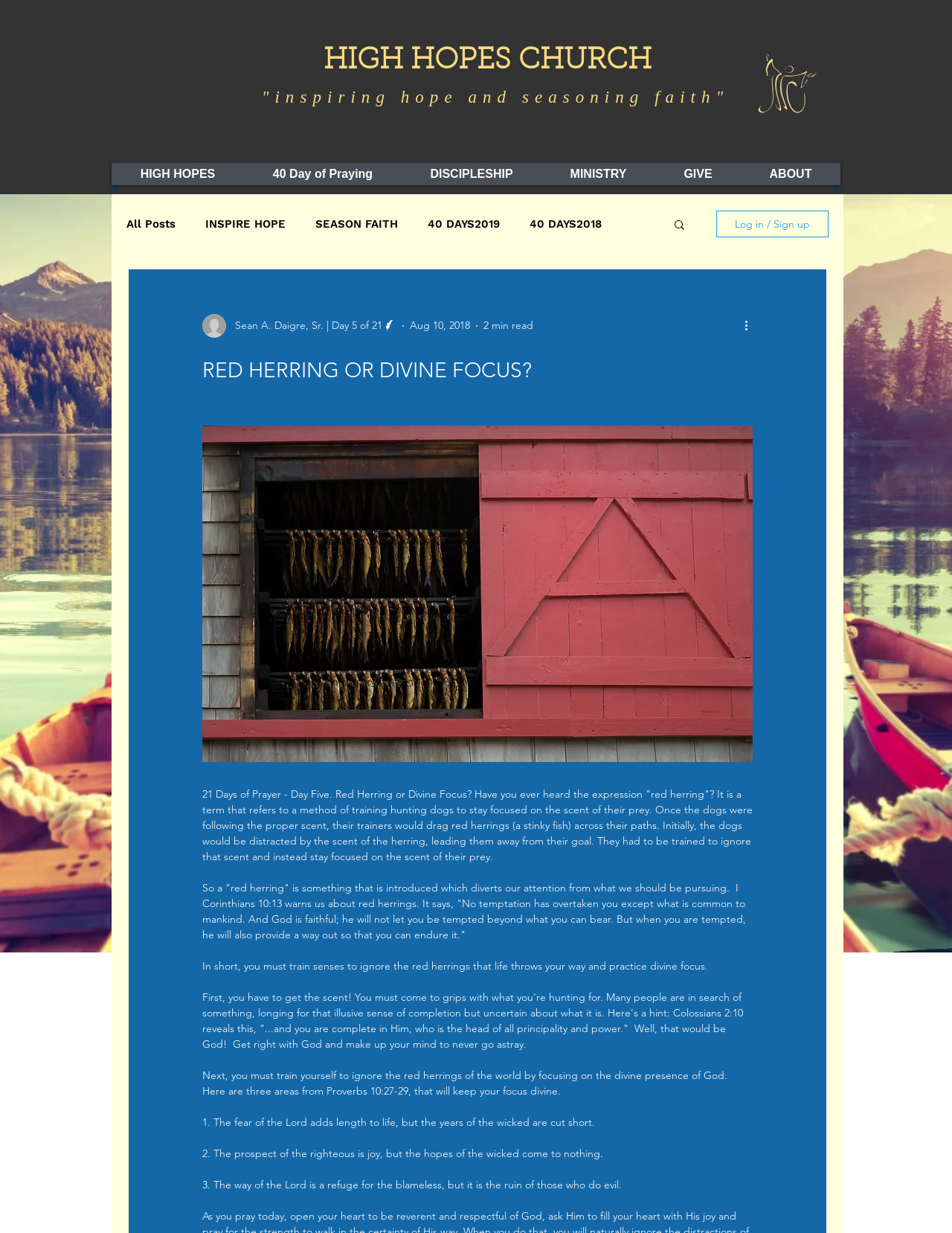Indicate the bounding box coordinates of the element that must be clicked to execute the instruction: "Read the 'Disclaimer'". The coordinates should be given as four float numbers between 0 and 1, i.e., [left, top, right, bottom].

None